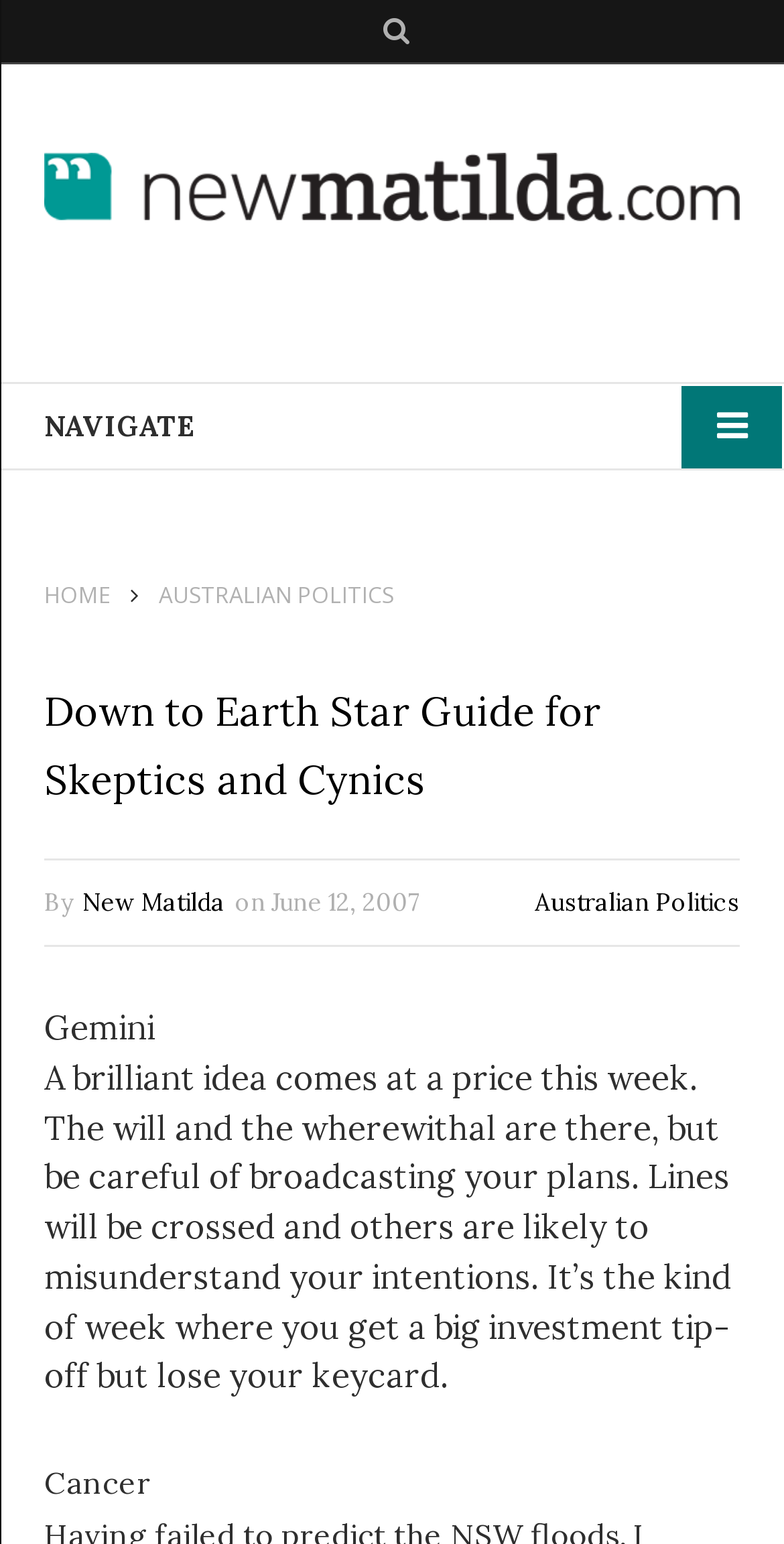When was the article published? Based on the screenshot, please respond with a single word or phrase.

June 12, 2007